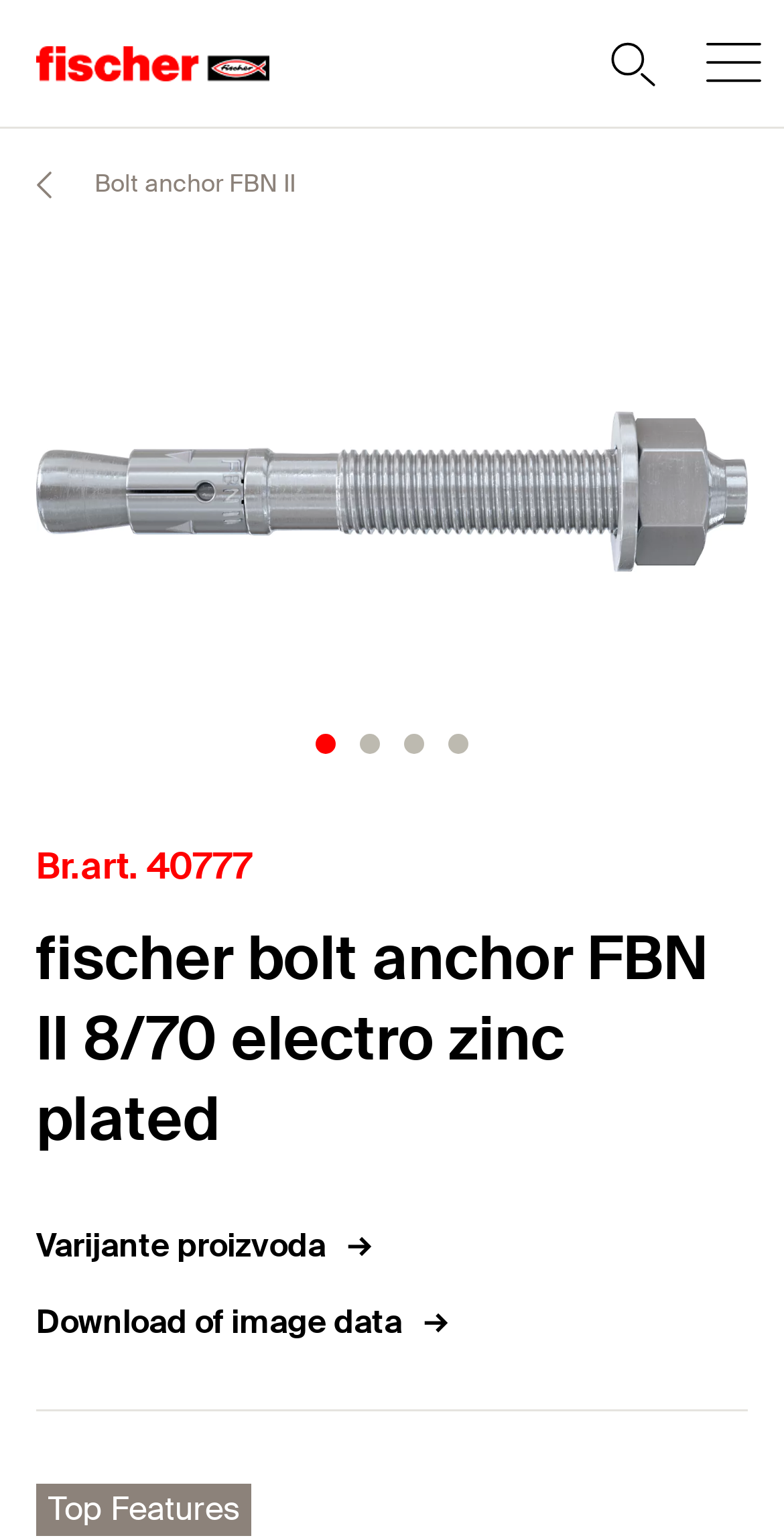Find the bounding box coordinates of the area to click in order to follow the instruction: "Download image data".

[0.046, 0.843, 0.954, 0.877]